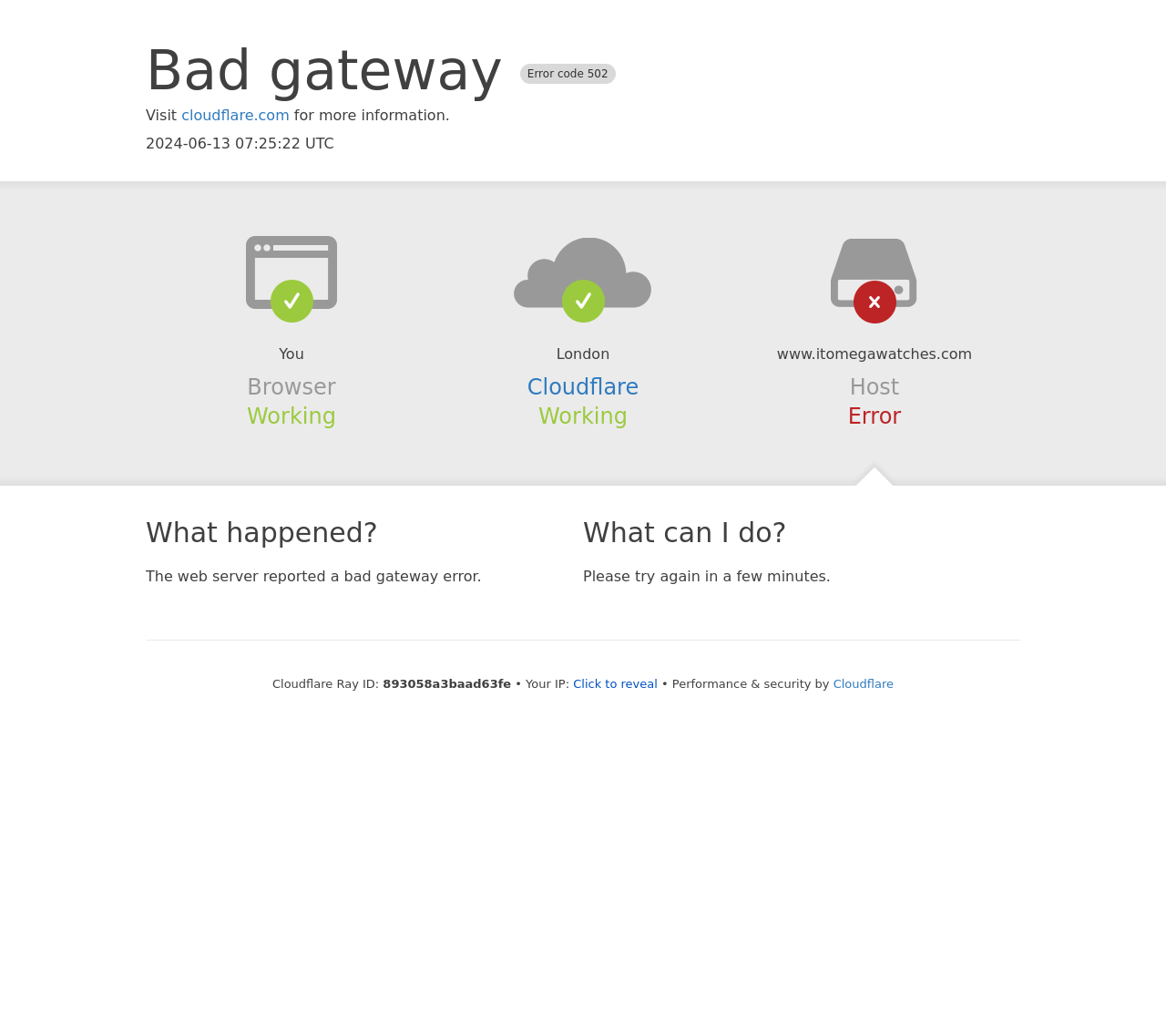What is the name of the service providing performance and security?
Carefully analyze the image and provide a detailed answer to the question.

The service providing performance and security is Cloudflare, as mentioned in the sentence 'Performance & security by Cloudflare' at the bottom of the webpage.